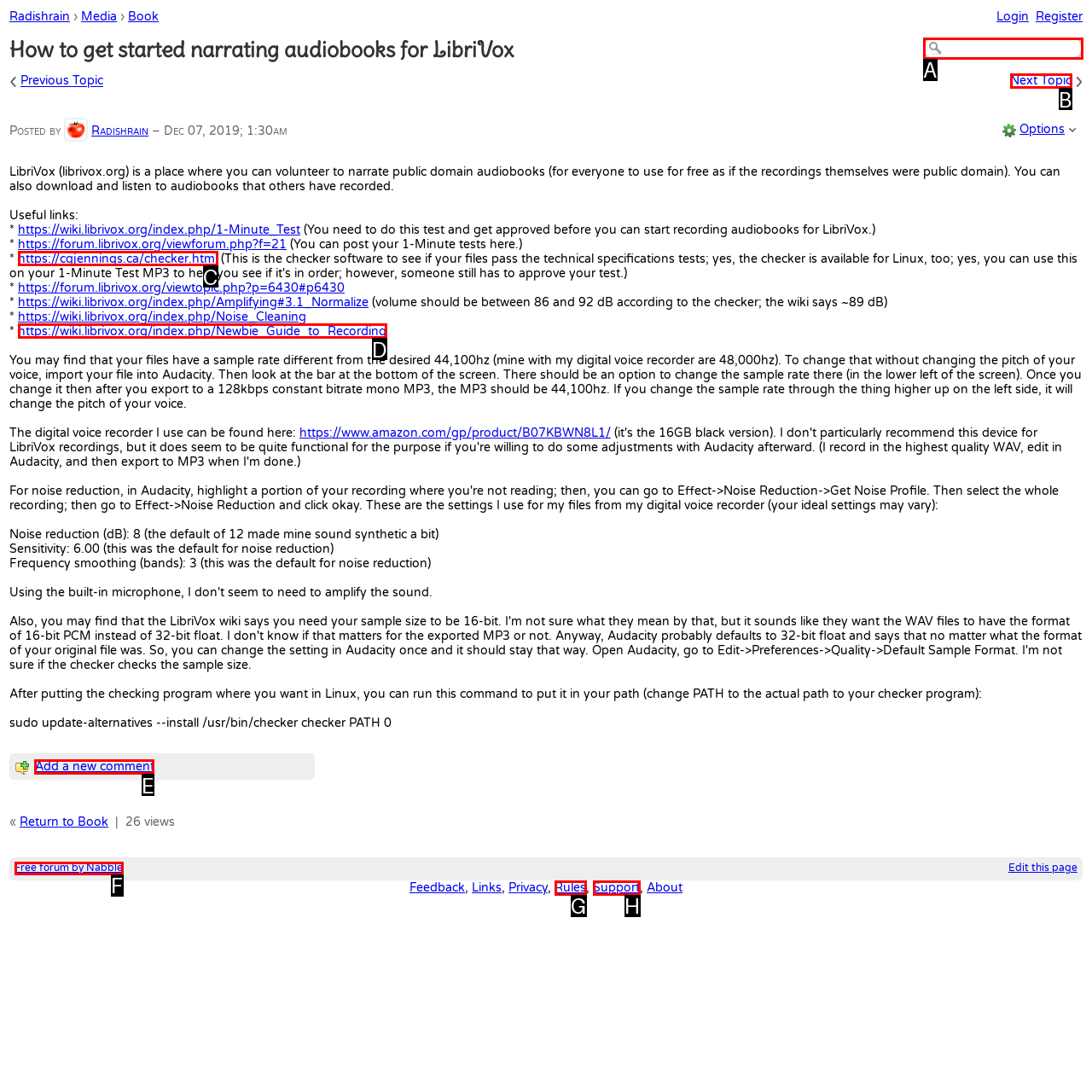Identify which lettered option to click to carry out the task: Click on the 'Add a new comment' link. Provide the letter as your answer.

E